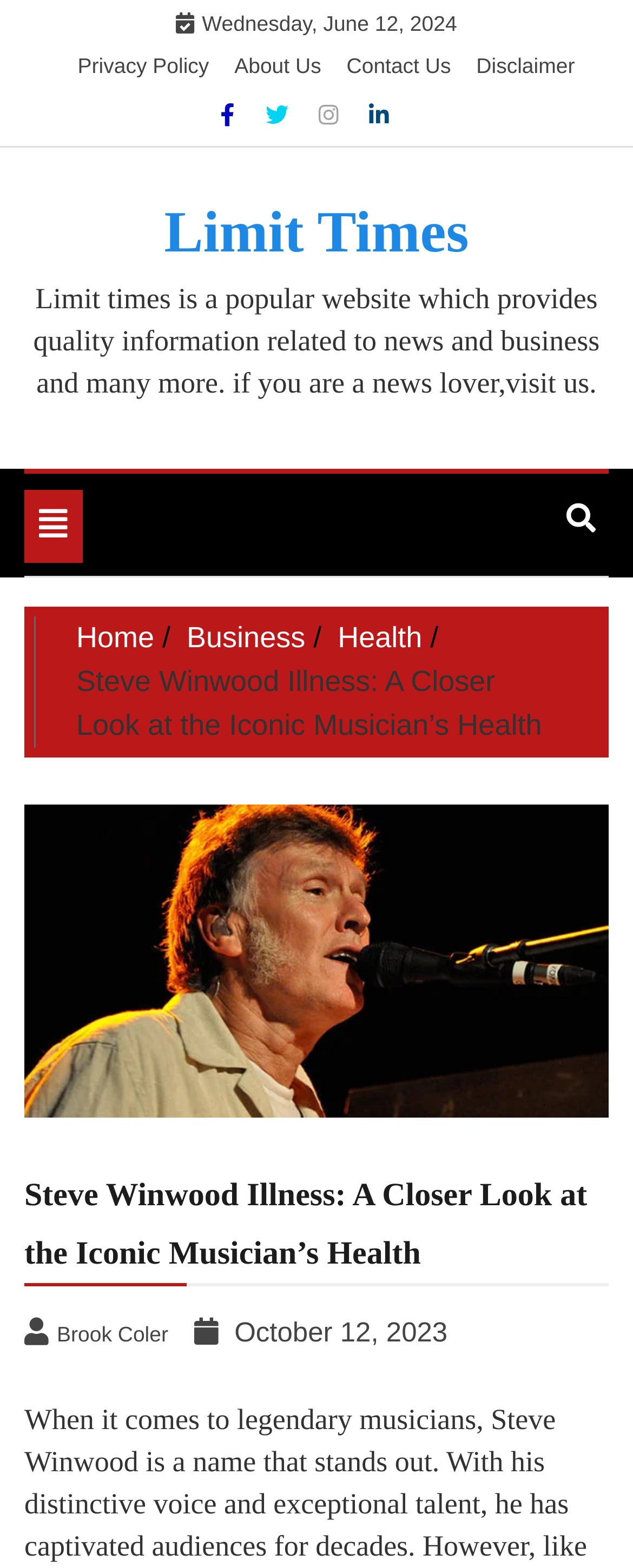Highlight the bounding box coordinates of the region I should click on to meet the following instruction: "Read the article about Steve Winwood's illness".

[0.038, 0.513, 0.962, 0.713]